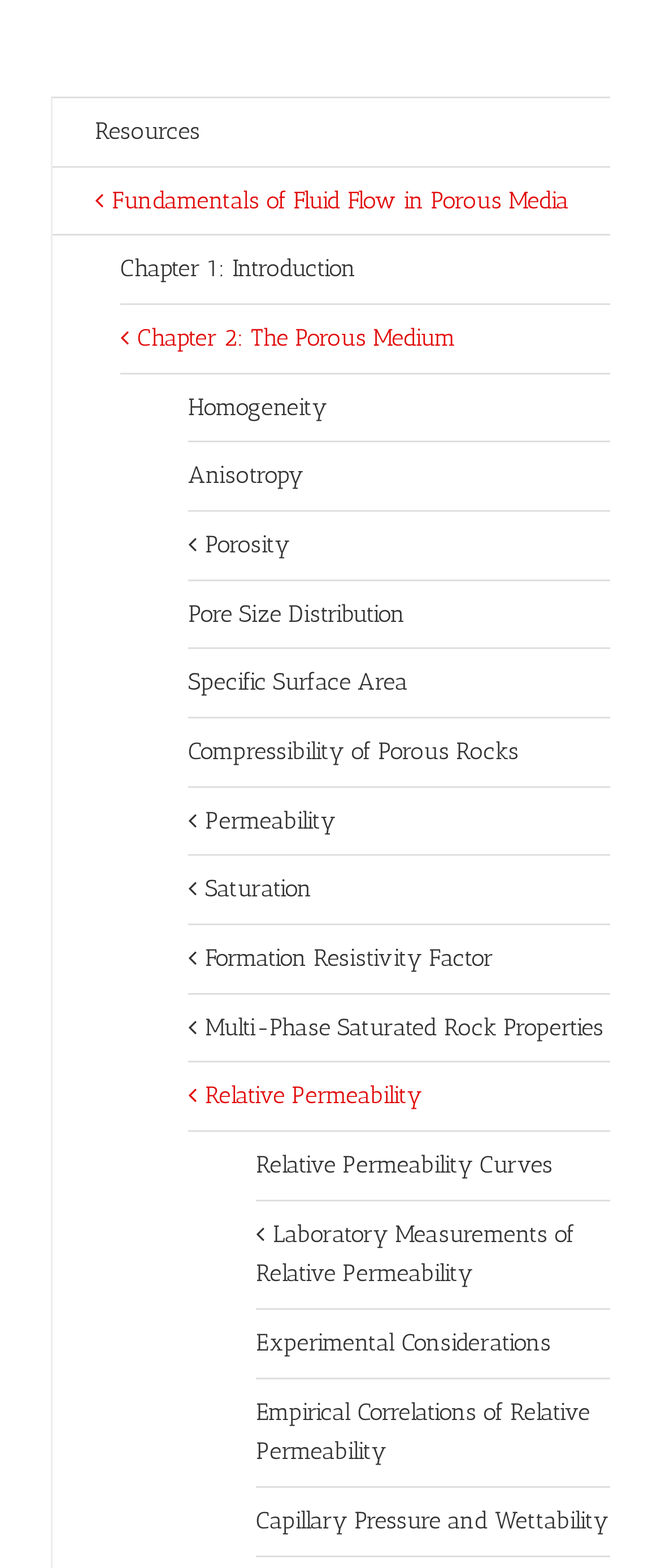Reply to the question with a single word or phrase:
How many links have a popup menu?

7